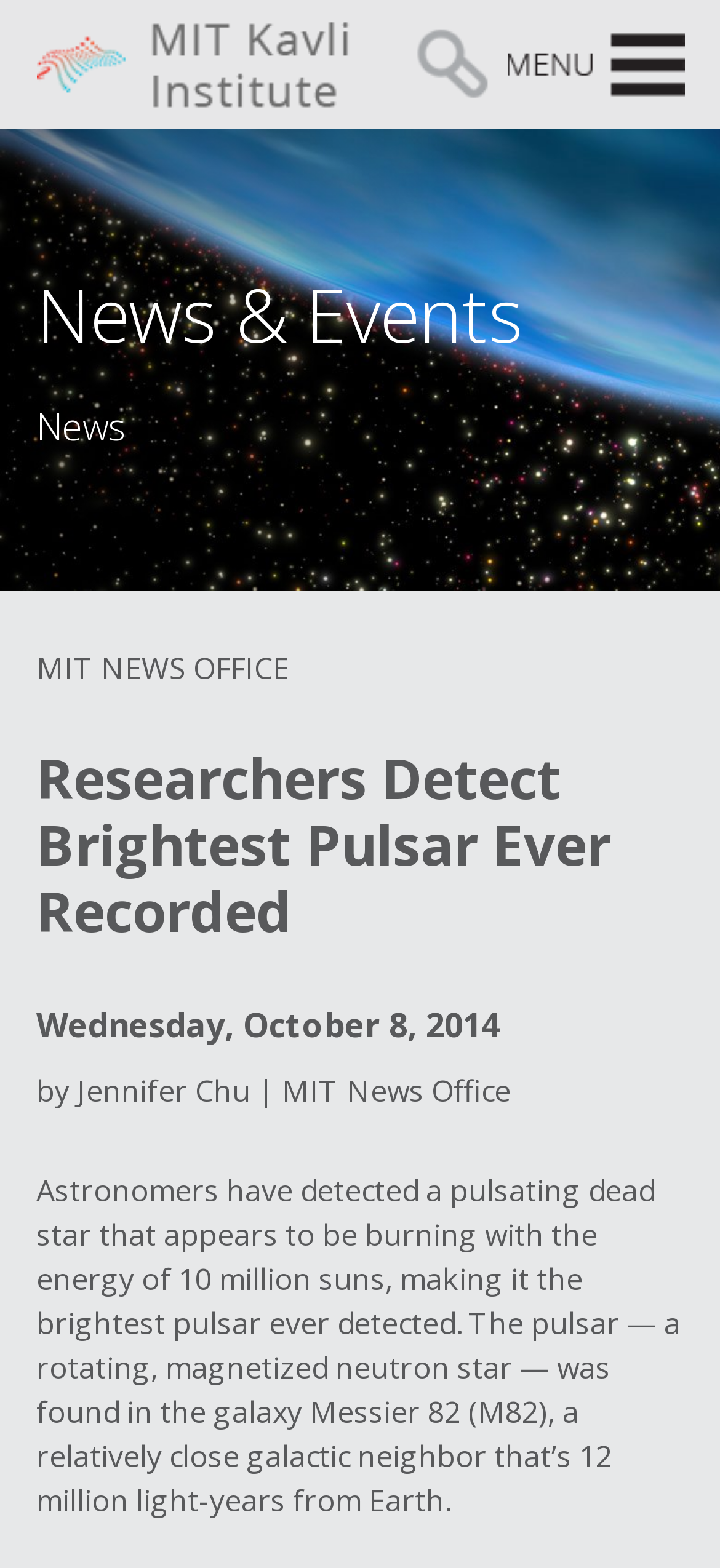Using the provided description Search, find the bounding box coordinates for the UI element. Provide the coordinates in (top-left x, top-left y, bottom-right x, bottom-right y) format, ensuring all values are between 0 and 1.

[0.576, 0.018, 0.678, 0.065]